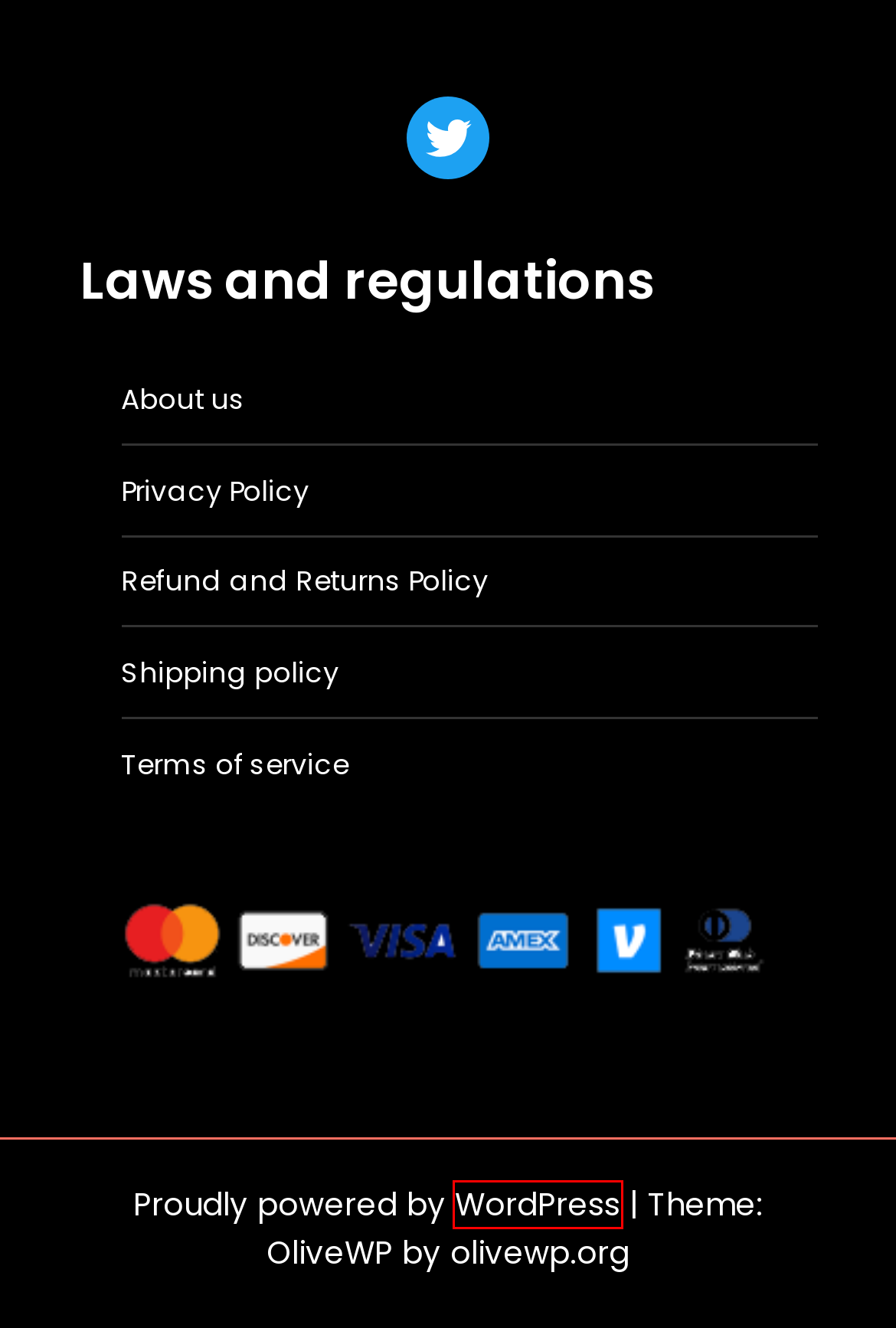Examine the screenshot of the webpage, which includes a red bounding box around an element. Choose the best matching webpage description for the page that will be displayed after clicking the element inside the red bounding box. Here are the candidates:
A. Refund and Returns Policy – agrarsemillas
B. Shipping policy – agrarsemillas
C. agrarsemillas – Welcome to our store
D. segarwelpmo@hotmail.com – agrarsemillas
E. Blog Tool, Publishing Platform, and CMS – WordPress.org
F. September 2023 – agrarsemillas
G. Terms of service – agrarsemillas
H. About us – agrarsemillas

E